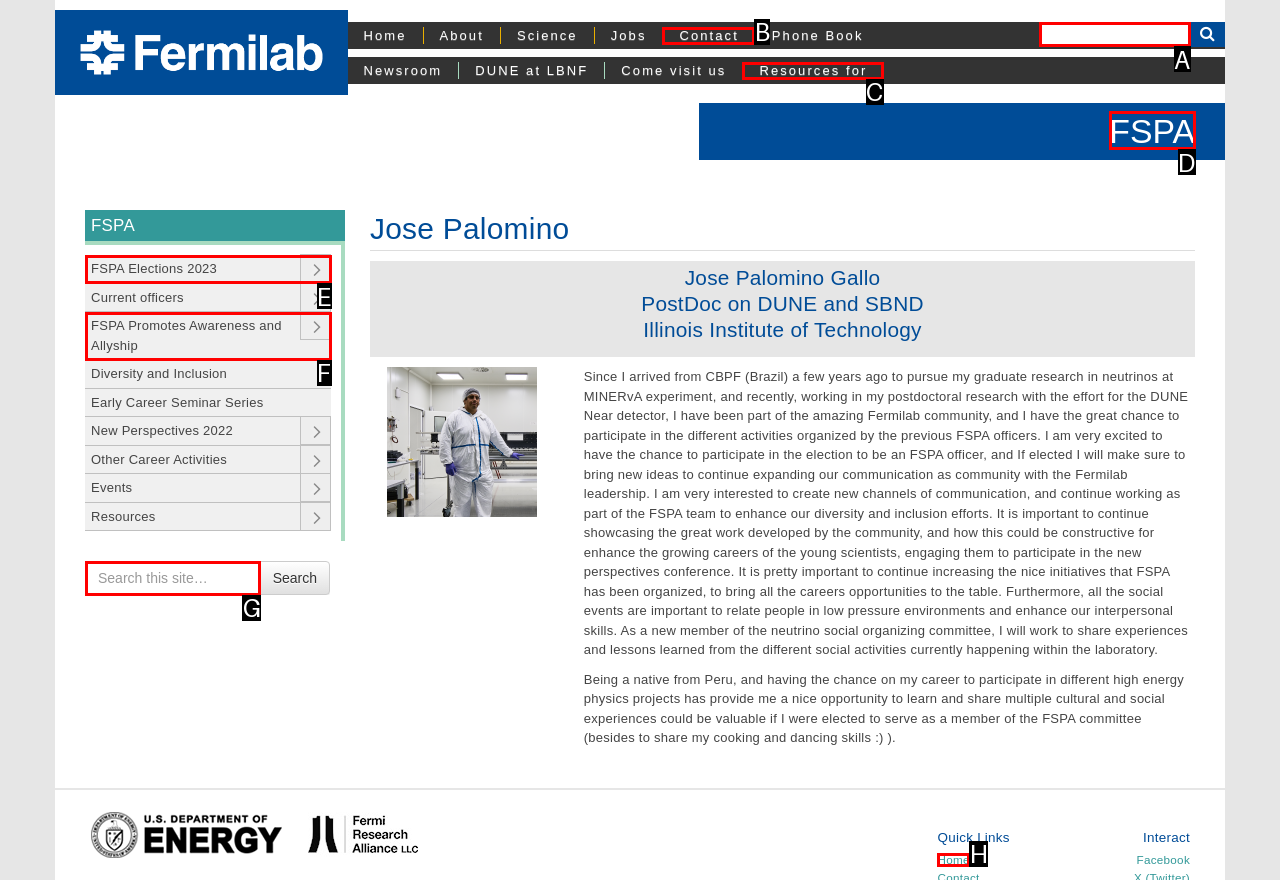Tell me which option I should click to complete the following task: Search for something Answer with the option's letter from the given choices directly.

A